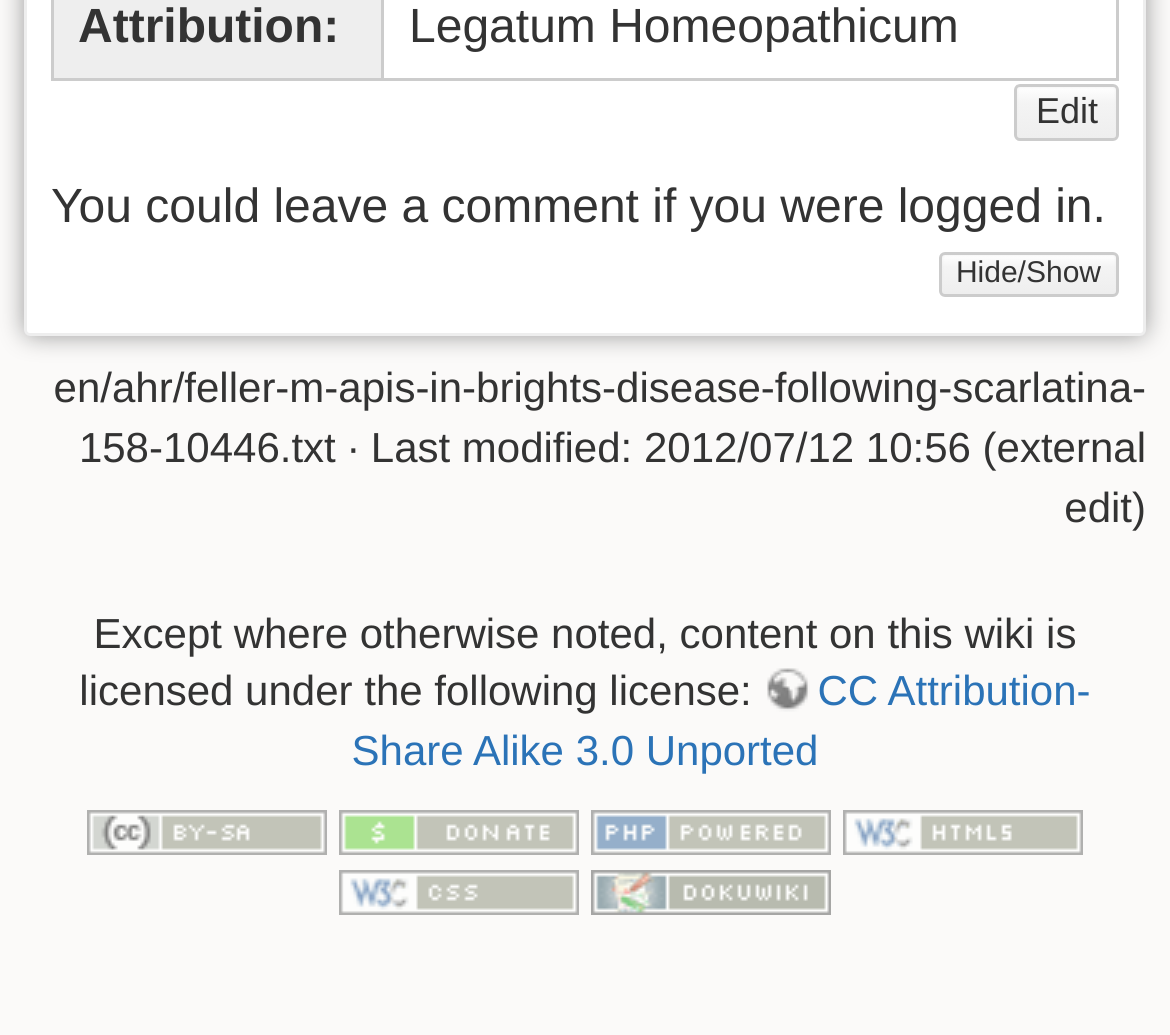Locate the bounding box coordinates of the clickable area needed to fulfill the instruction: "Click the 'Hide/Show' button".

[0.802, 0.245, 0.956, 0.288]